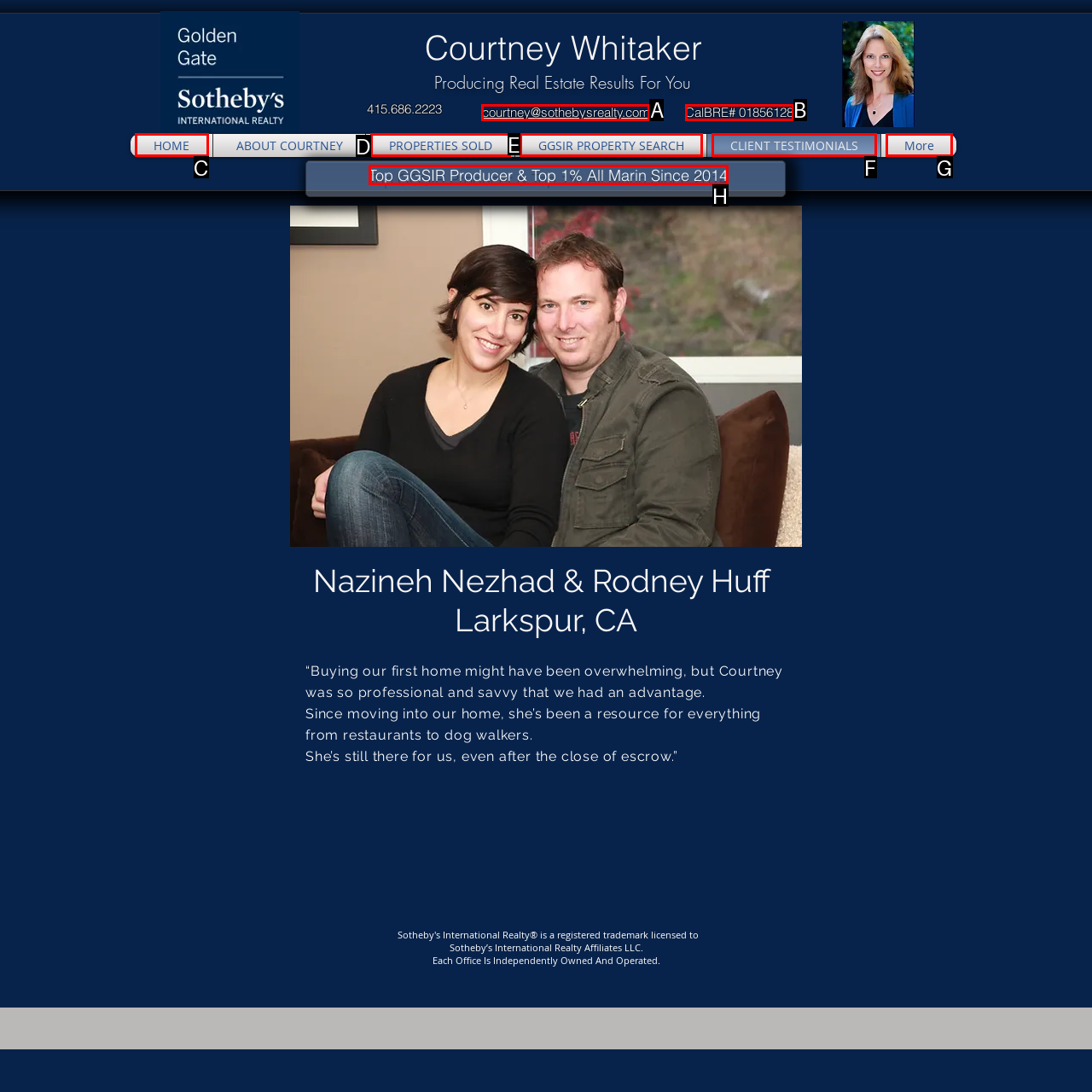Select the appropriate option that fits: GGSIR PROPERTY SEARCH
Reply with the letter of the correct choice.

E